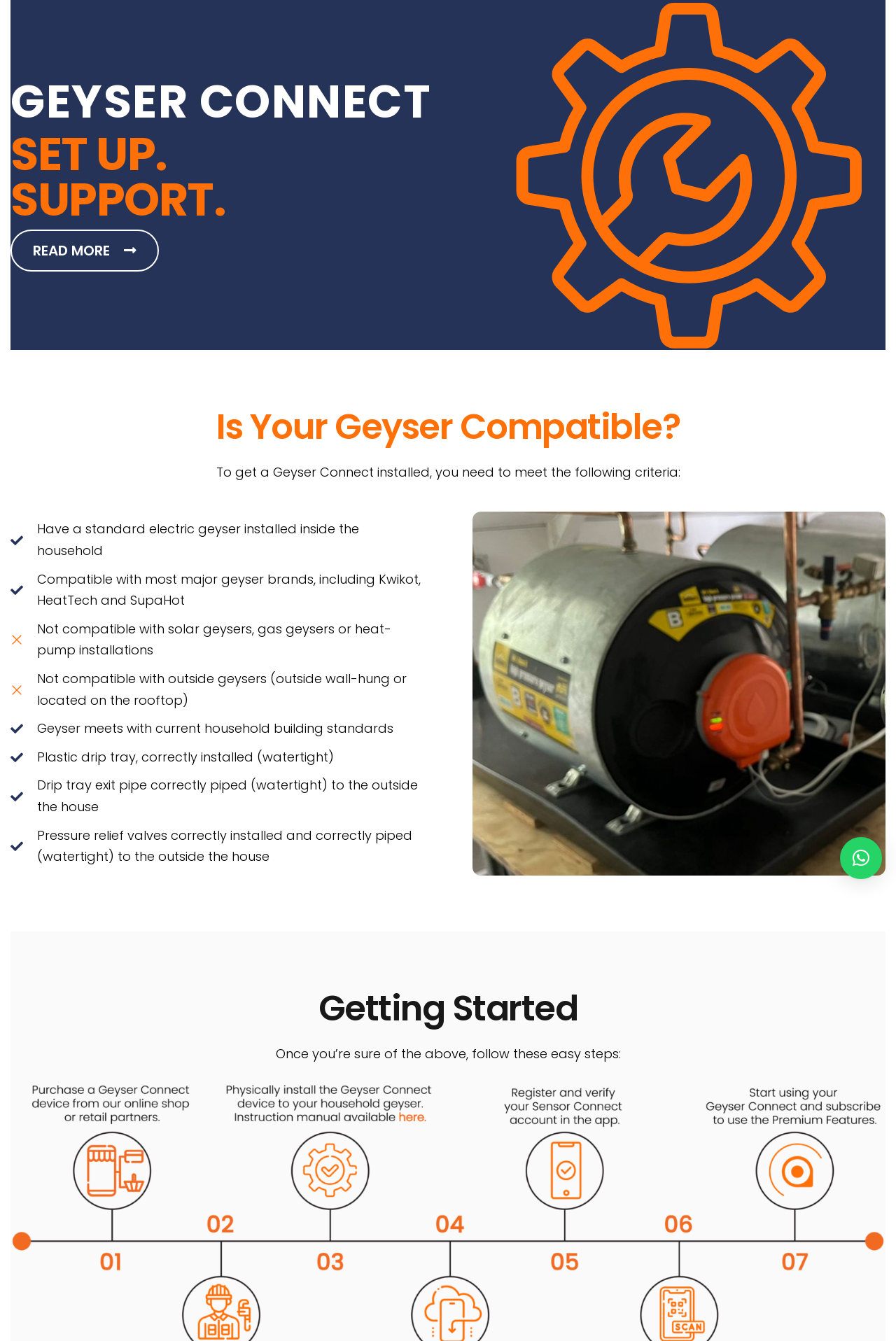Provide a comprehensive description of the webpage.

The webpage is about Geyser Connect setup and support. At the top, there are two headings, "GEYSER CONNECT" and "SET UP. SUPPORT.", positioned side by side. Below them, there is a "READ MORE" button. 

Further down, there is a heading "Is Your Geyser Compatible?" followed by a paragraph of text explaining the criteria for getting a Geyser Connect installed. Below this text, there are several bullet points listing the compatibility requirements, including having a standard electric geyser installed, being compatible with certain brands, and meeting household building standards. These bullet points are interspersed with small images. 

The compatibility requirements are followed by a heading "Getting Started" and a paragraph of text explaining the next steps to take. At the bottom right corner of the page, there is a button with a cross icon.